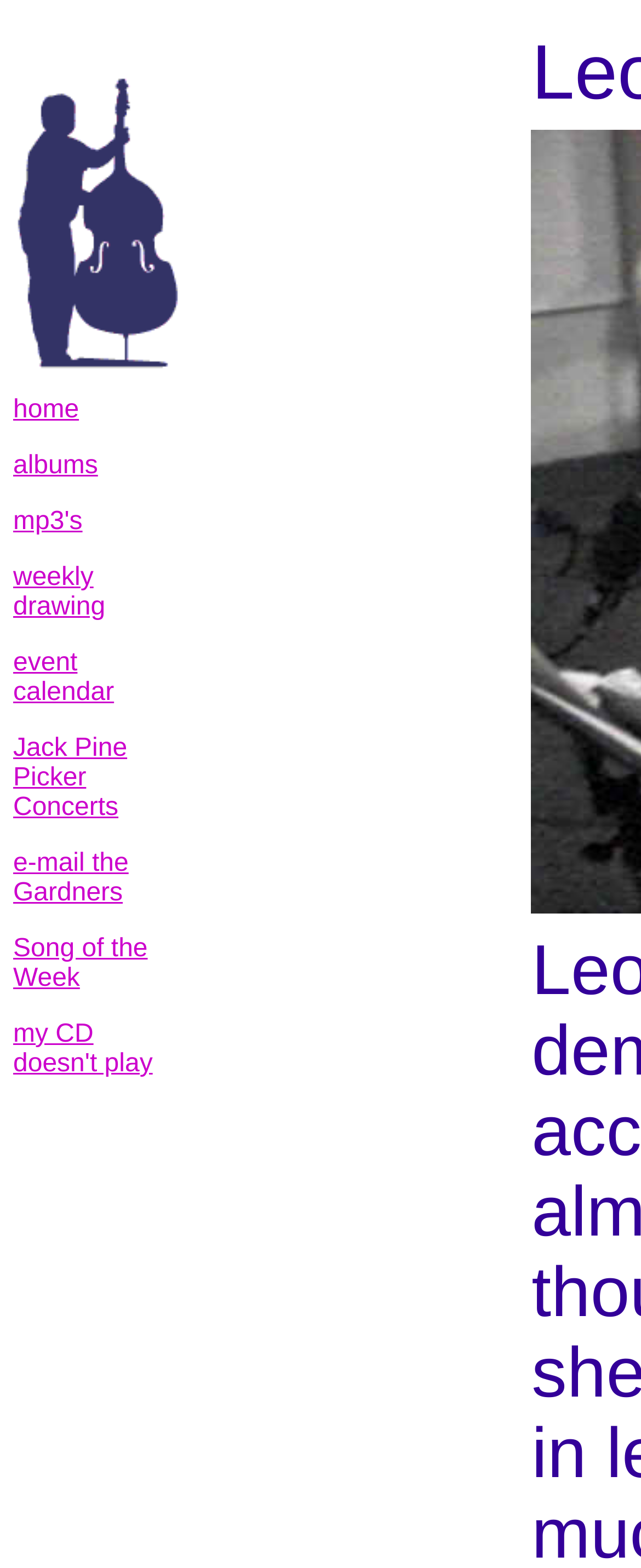Give a detailed account of the webpage, highlighting key information.

The webpage is about Leona Feurneisen, and it appears to be a personal website or a fan page. At the top-left corner, there is a small image. Below the image, there is a navigation menu consisting of 9 links, including "home", "albums", "mp3's", "weekly drawing", "event calendar", "Jack Pine Picker Concerts", "e-mail the Gardners", "Song of the Week", and "my CD doesn't play". These links are aligned vertically and are positioned at the left side of the page.

To the right of the navigation menu, there is a table with two columns. The table cells are empty, but they take up a significant amount of space on the page. The table is positioned at the top-center of the page.